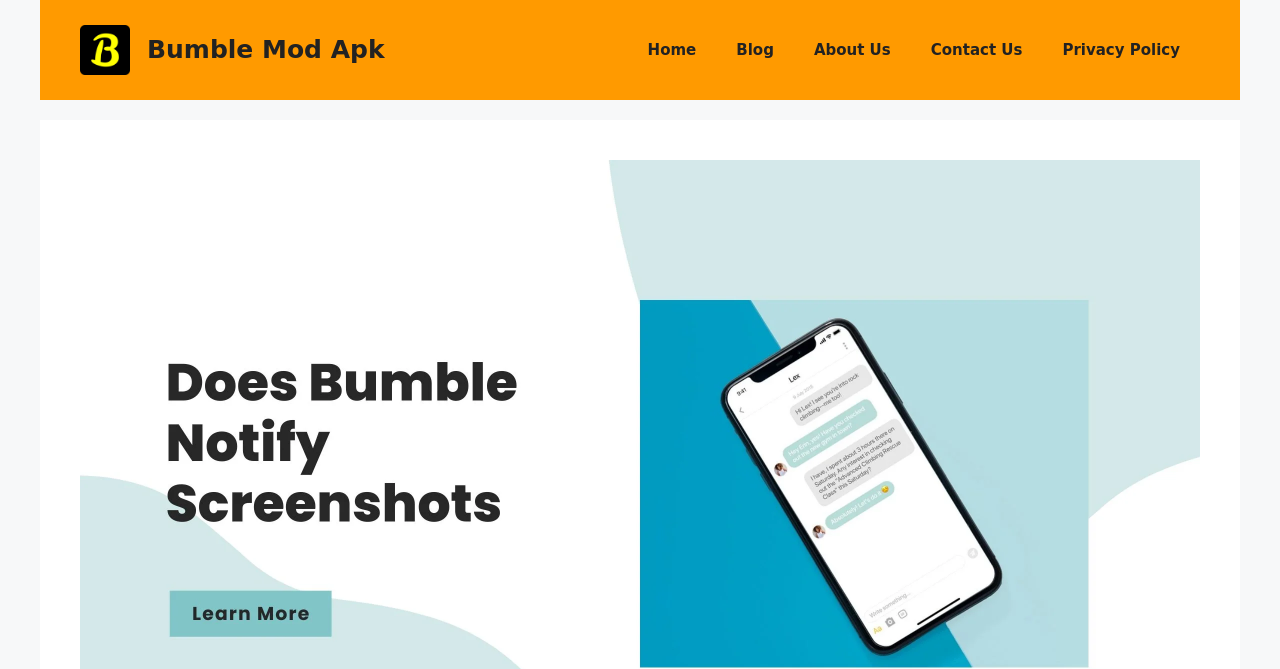Articulate a detailed summary of the webpage's content and design.

The webpage appears to be a blog or article page focused on Bumble, a modern dating app. At the top of the page, there is a banner that spans almost the entire width, with a site title "Does Bumble Notify Screenshots 2024 • Bumble Mod Apk". Below the banner, there are two links with the same text "Bumble Mod Apk", one of which is accompanied by a small image. 

To the right of these links, there is a primary navigation menu that takes up about half of the page's width. The menu consists of five links: "Home", "Blog", "About Us", "Contact Us", and "Privacy Policy". These links are arranged horizontally, with "Home" on the left and "Privacy Policy" on the right.